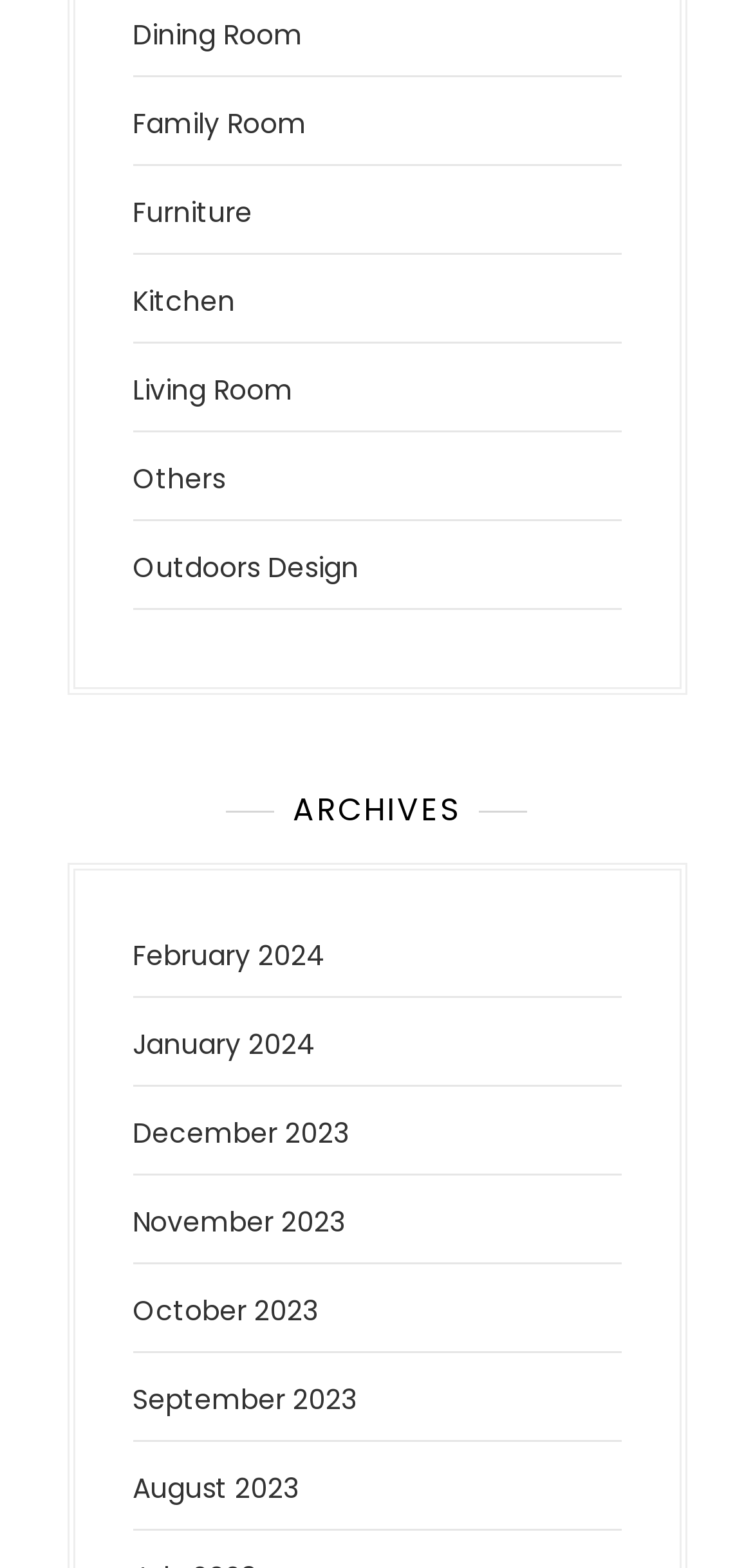What is the vertical position of the 'Furniture' link relative to the 'Living Room' link?
Can you provide an in-depth and detailed response to the question?

By comparing the y1 and y2 coordinates of the 'Furniture' and 'Living Room' links, I found that the 'Furniture' link has a smaller y1 and y2 value, indicating that it is above the 'Living Room' link.